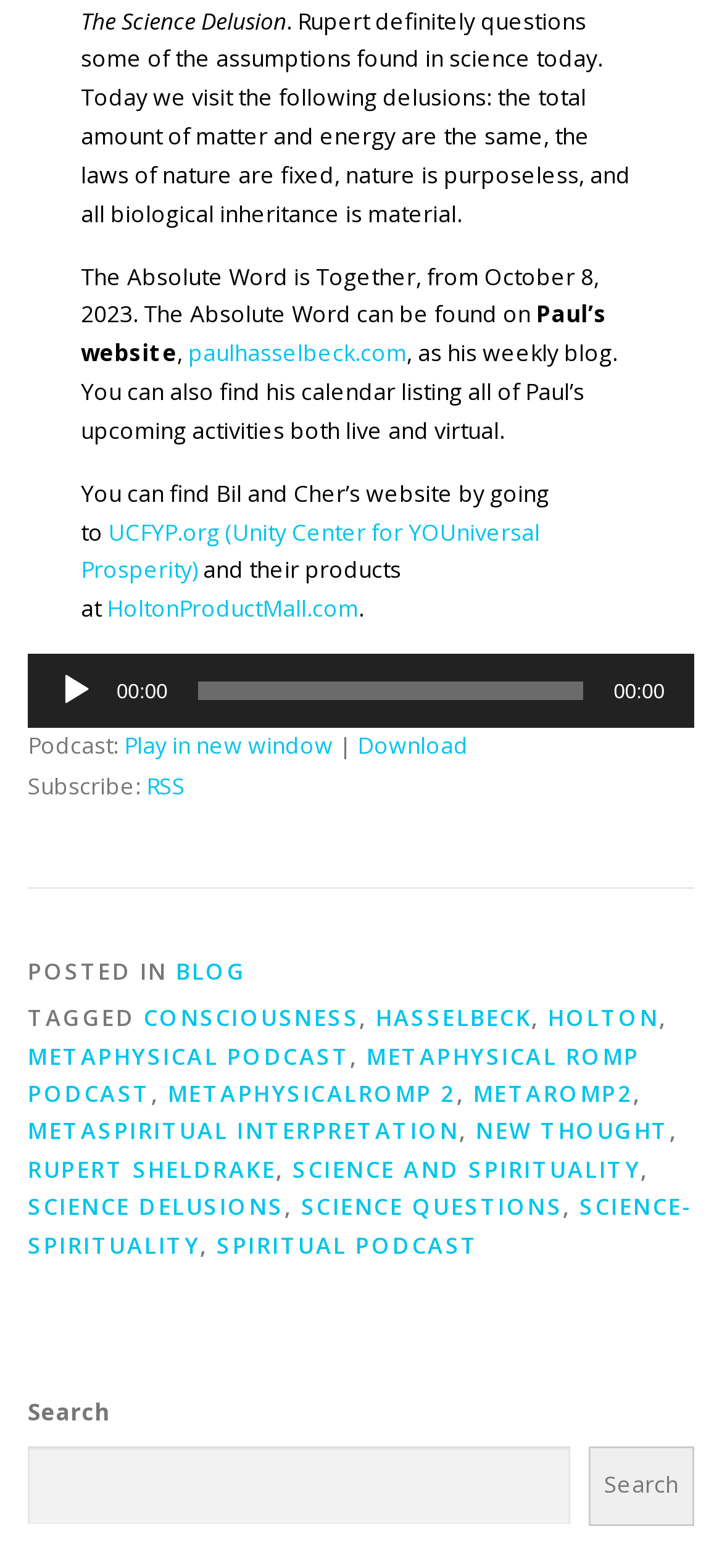What is the name of the organization mentioned in the text?
Please give a well-detailed answer to the question.

The name of the organization mentioned in the text is 'Unity Center for YOUniversal Prosperity' which is mentioned as 'UCFYP.org' with a link to the website.